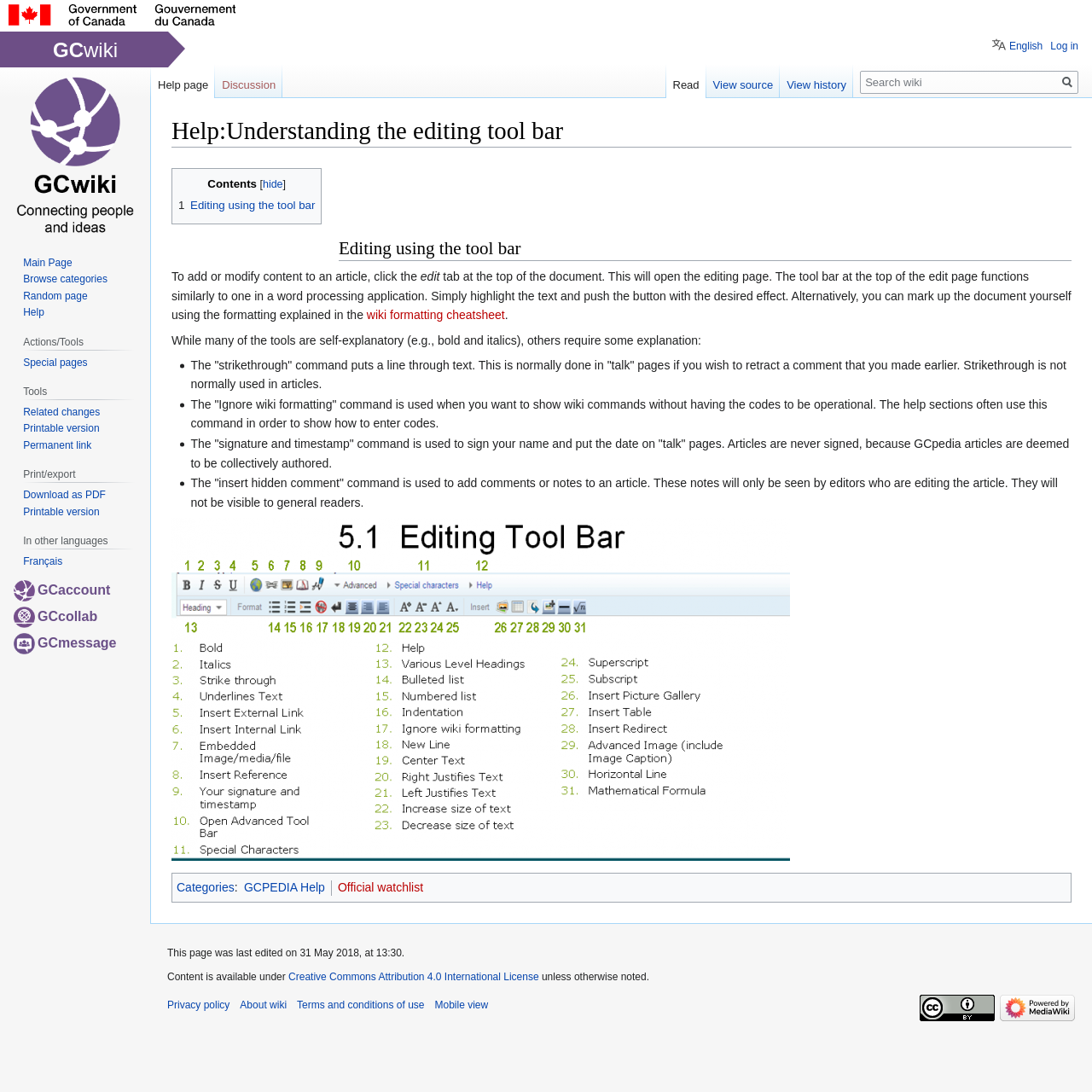Could you find the bounding box coordinates of the clickable area to complete this instruction: "Search for something"?

[0.788, 0.065, 0.988, 0.086]